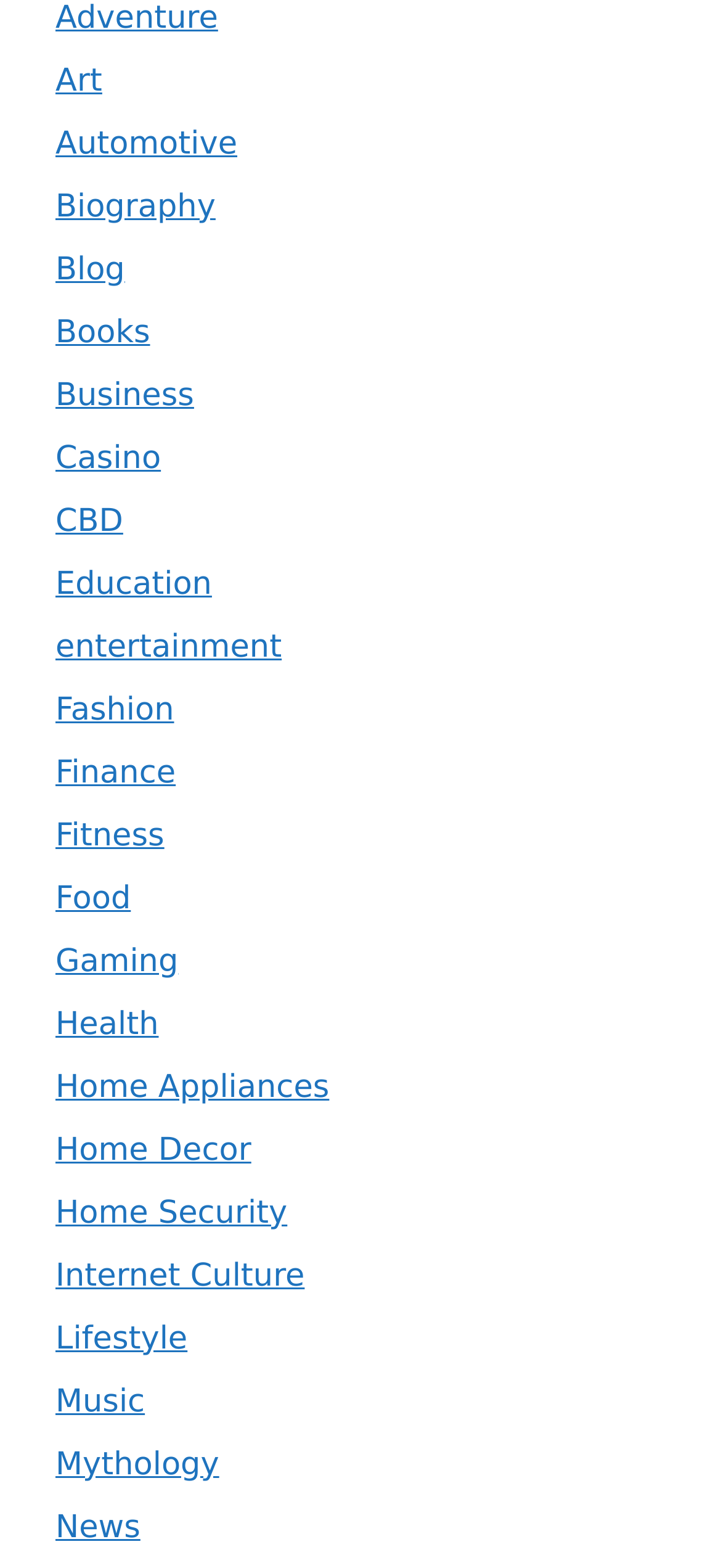Please determine the bounding box coordinates of the element to click on in order to accomplish the following task: "Explore the Health section". Ensure the coordinates are four float numbers ranging from 0 to 1, i.e., [left, top, right, bottom].

[0.077, 0.642, 0.22, 0.665]